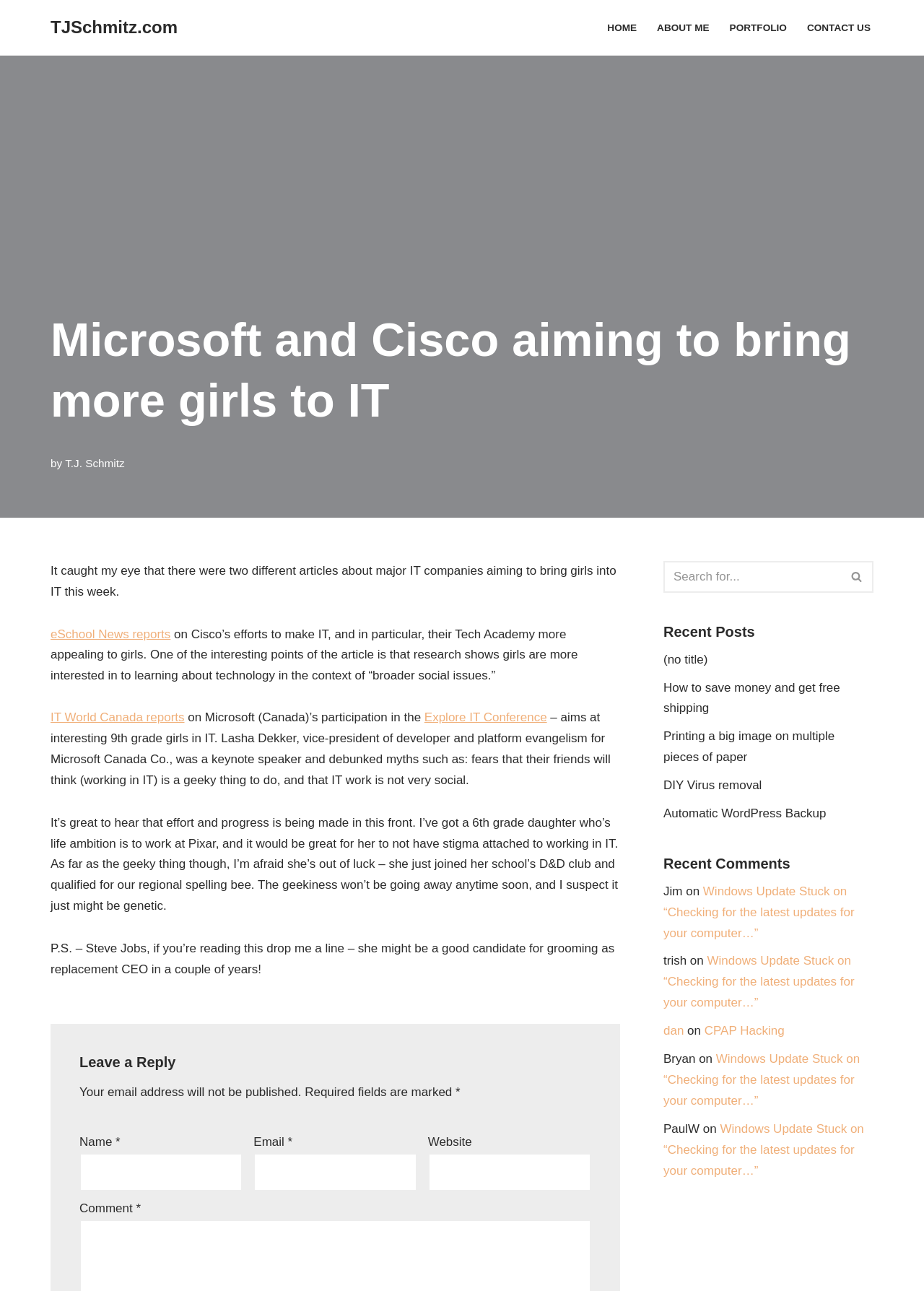Write a detailed summary of the webpage.

This webpage is about a blog post discussing Microsoft and Cisco's efforts to bring more girls into the IT field. At the top of the page, there is a navigation menu with links to "HOME", "ABOUT ME", "PORTFOLIO", and "CONTACT US". Below the navigation menu, there is a heading that reads "Microsoft and Cisco aiming to bring more girls to IT". 

The blog post is written by T.J. Schmitz and discusses two articles, one from eSchool News and another from IT World Canada, about major IT companies aiming to bring girls into IT. The post mentions that research shows girls are more interested in learning about technology in the context of broader social issues. 

The article also mentions Microsoft Canada's participation in the Explore IT Conference, which aims to interest 9th-grade girls in IT. The author shares a personal anecdote about their 6th-grade daughter who wants to work at Pixar and is involved in her school's D&D club and spelling bee. 

Below the blog post, there is a section for leaving a reply, which includes fields for name, email, website, and comment. There is also a search bar on the right side of the page, along with a list of recent posts and recent comments. The recent posts include links to articles about saving money and getting free shipping, printing a big image on multiple pieces of paper, DIY virus removal, and automatic WordPress backup. The recent comments section lists comments from users Jim, trish, dan, Bryan, and PaulW, along with links to the articles they commented on.